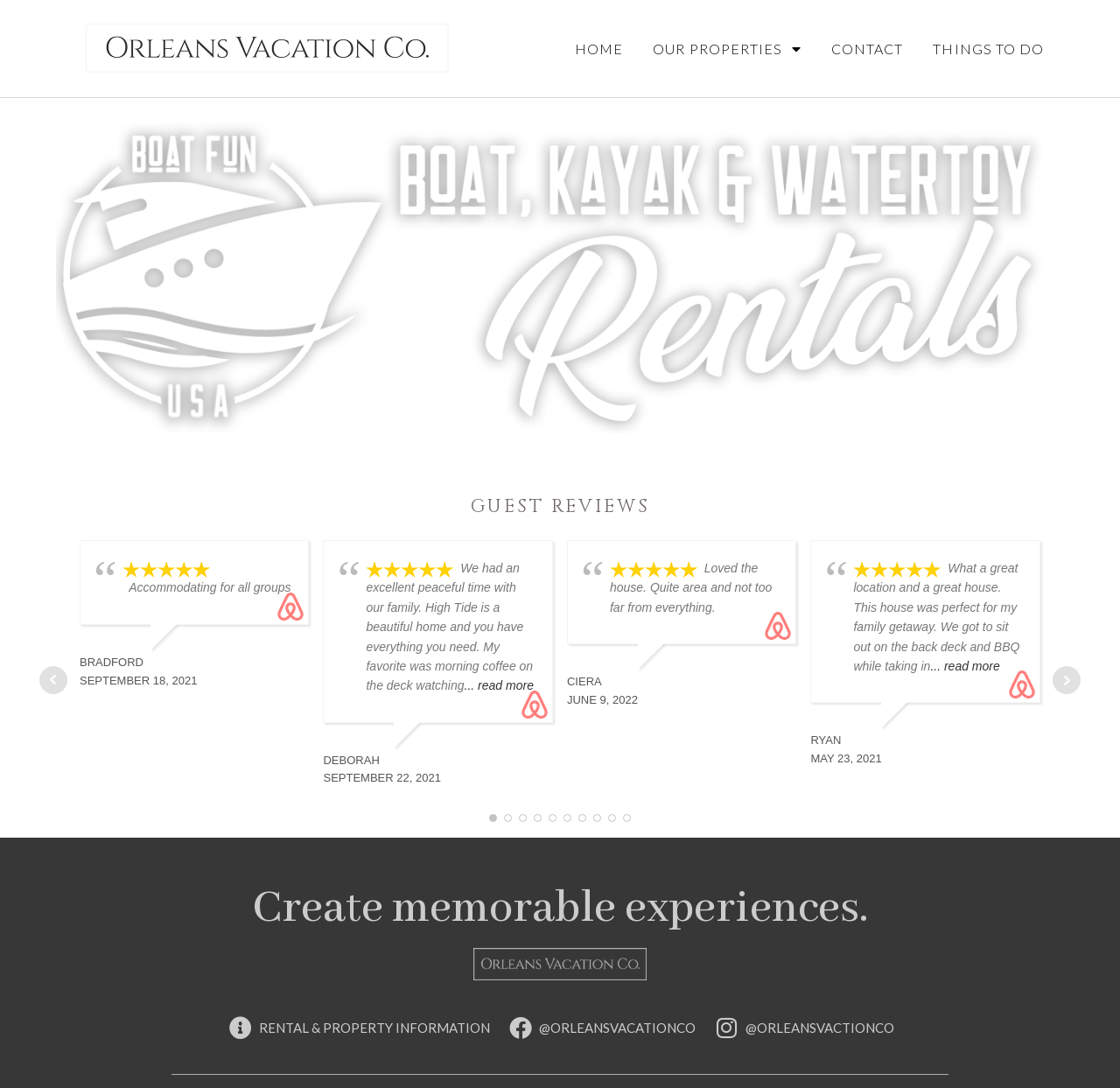Using the element description Rental & Property Information, predict the bounding box coordinates for the UI element. Provide the coordinates in (top-left x, top-left y, bottom-right x, bottom-right y) format with values ranging from 0 to 1.

[0.202, 0.934, 0.437, 0.955]